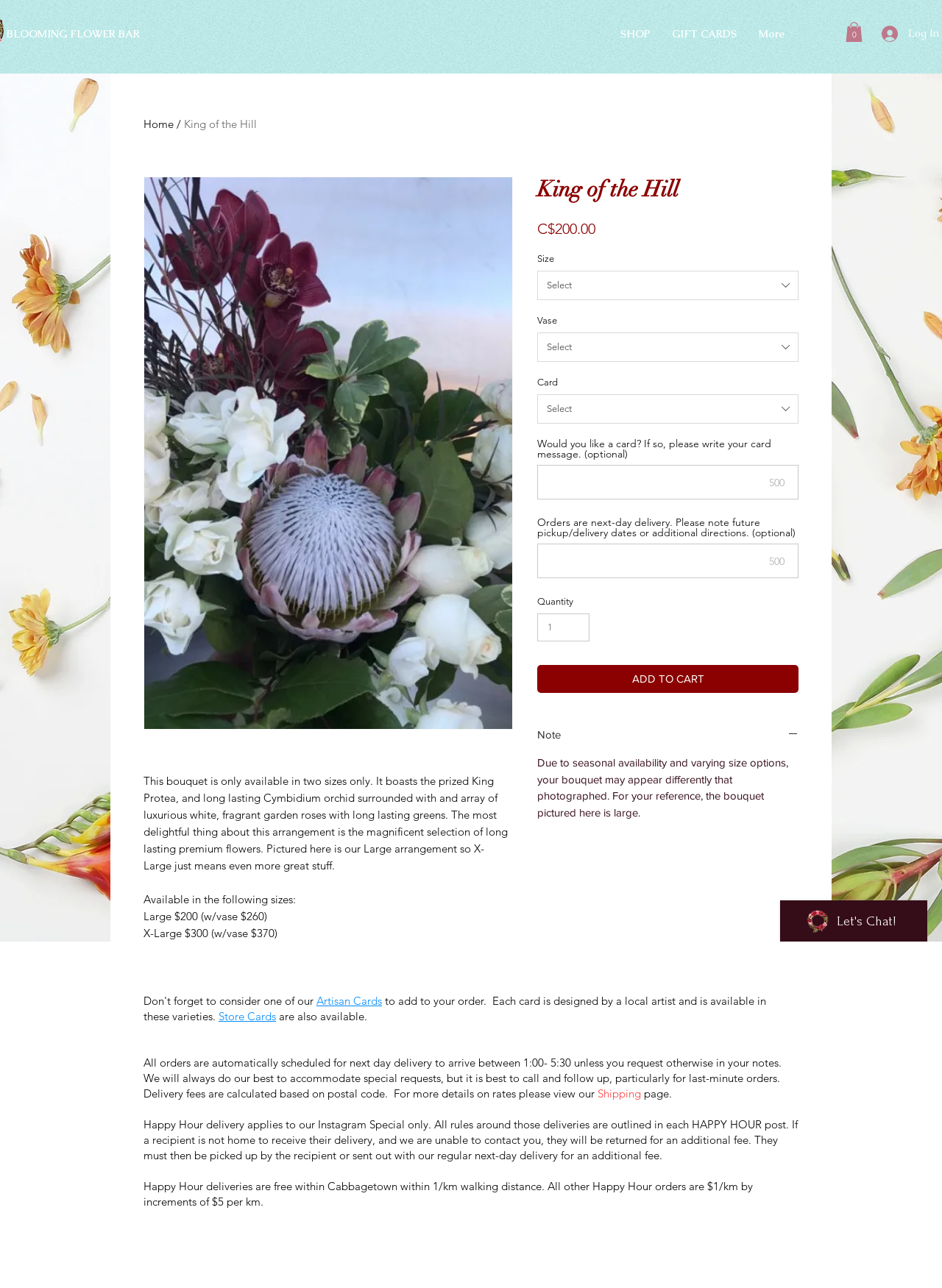Respond with a single word or phrase for the following question: 
What is the name of the bouquet?

King of the Hill